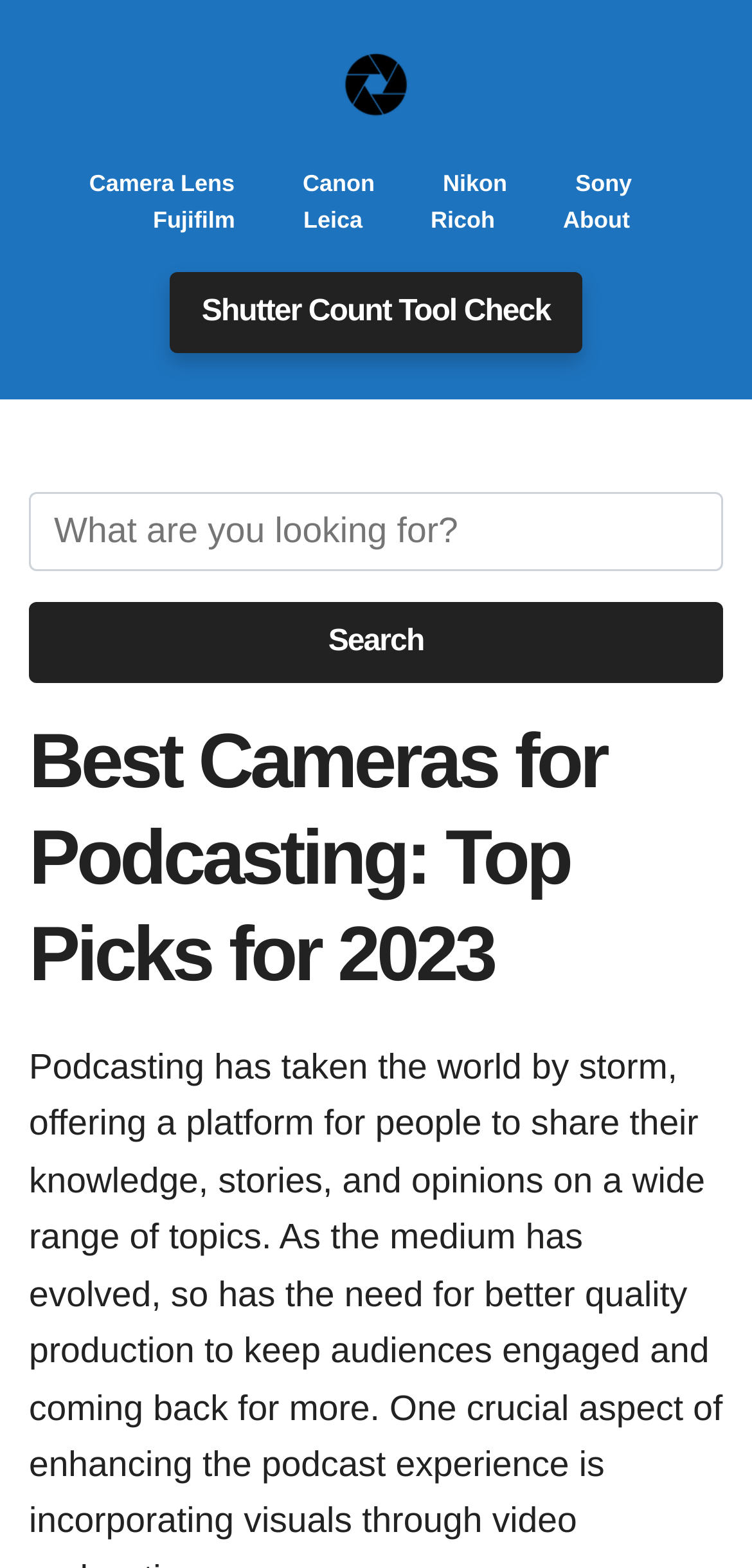Answer the question using only a single word or phrase: 
Is the shutter count tool available?

Yes